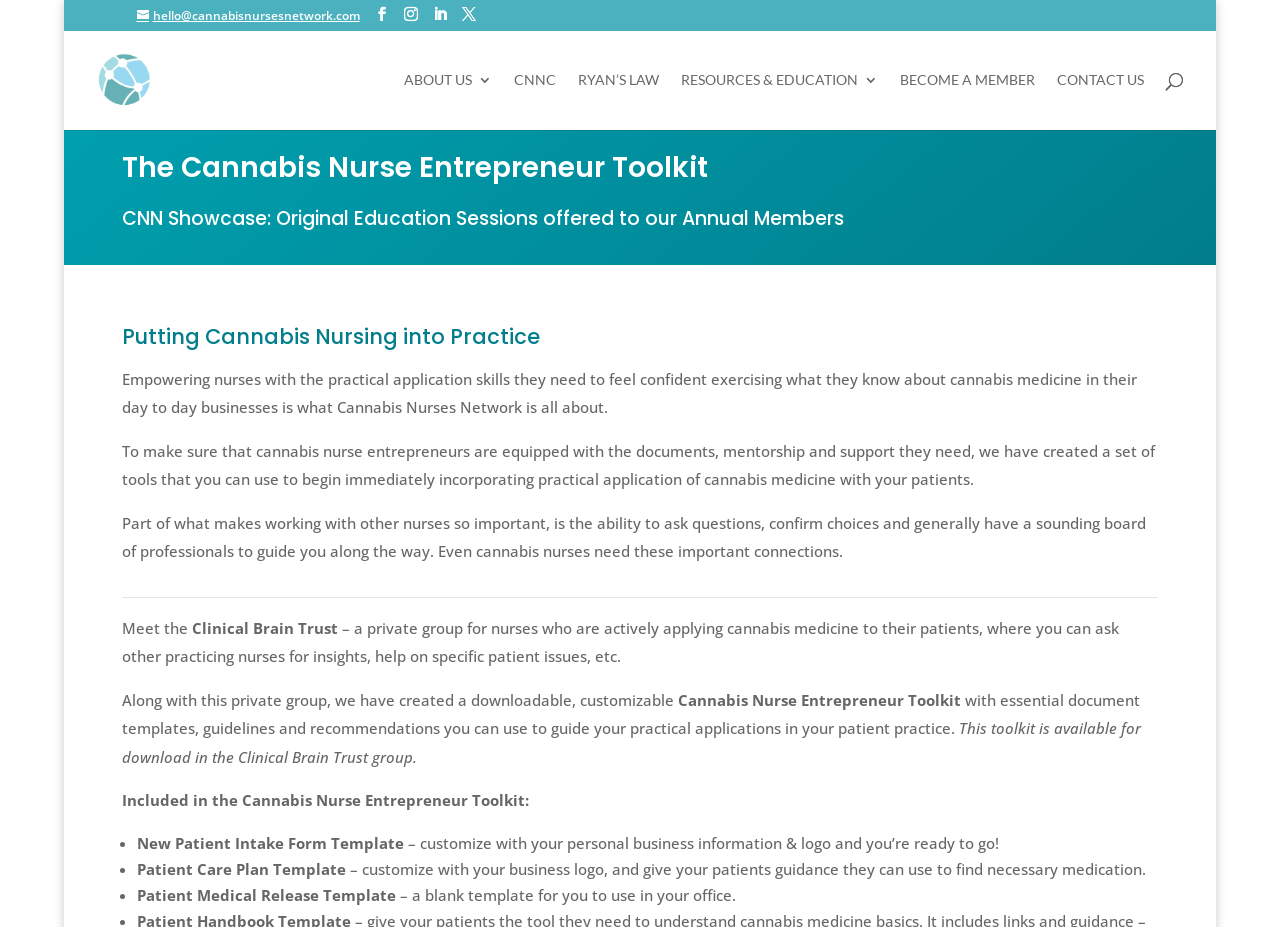What is included in the Cannabis Nurse Entrepreneur Toolkit?
Use the image to answer the question with a single word or phrase.

Templates and guidelines